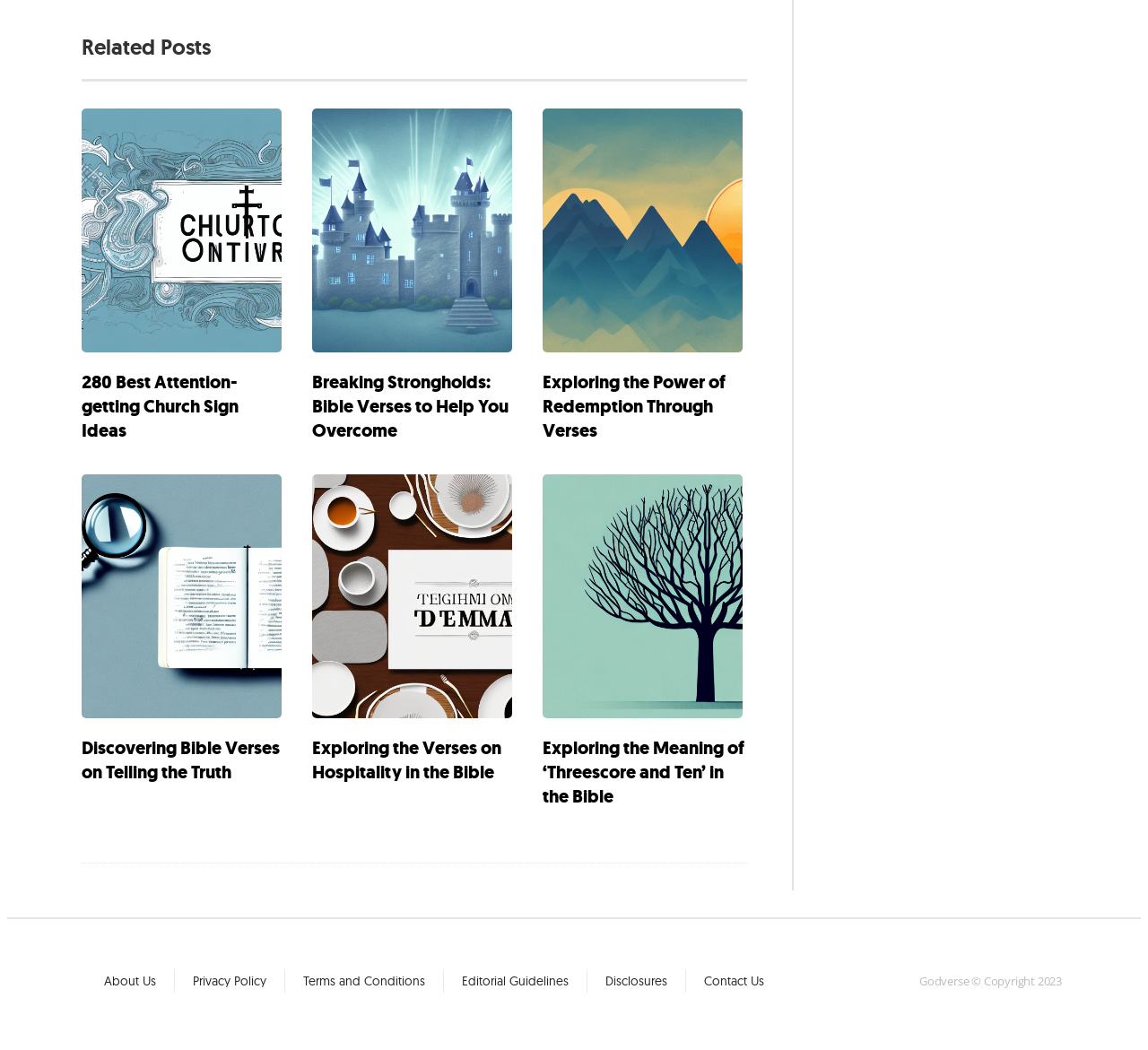Provide the bounding box for the UI element matching this description: "Terms and Conditions".

[0.248, 0.916, 0.386, 0.952]